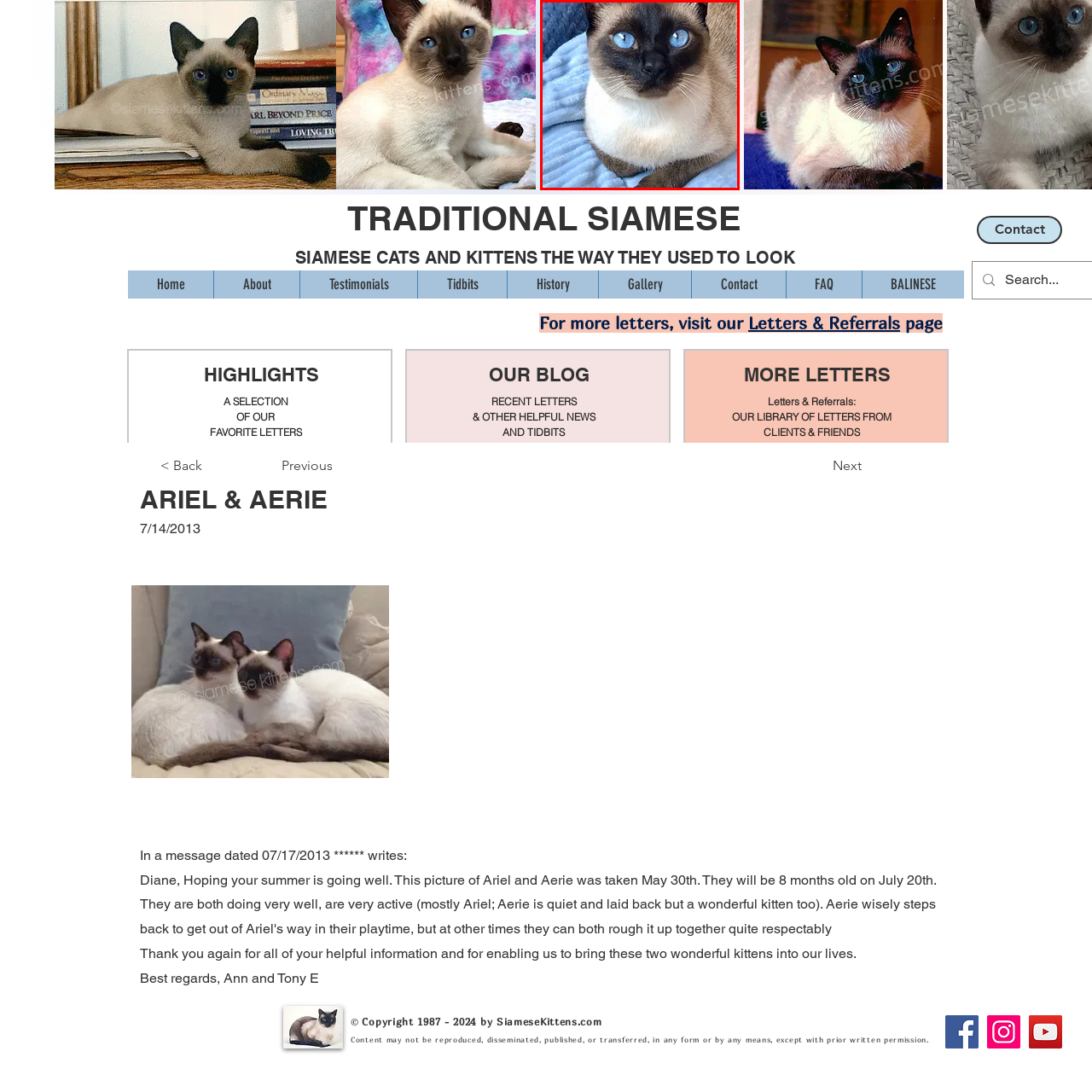Provide an in-depth description of the scene highlighted by the red boundary in the image.

This enchanting image features a close-up of a Siamese kitten, showcasing its striking blue eyes and distinct coat. The kitten has the characteristic cream-colored body with darker markings on its ears, face, paws, and tail, highlighting its breed's unique features. Nestled on a soft blue blanket, the kitten exudes a sense of calmness and curiosity, drawing the viewer in with its alert expression. The overall composition emphasizes the kitten's adorable features and the plush texture of the blanket, making it a captivating representation of Siamese cats, known for their affectionate nature and striking appearance. Perfect for any cat lover or breed enthusiast!